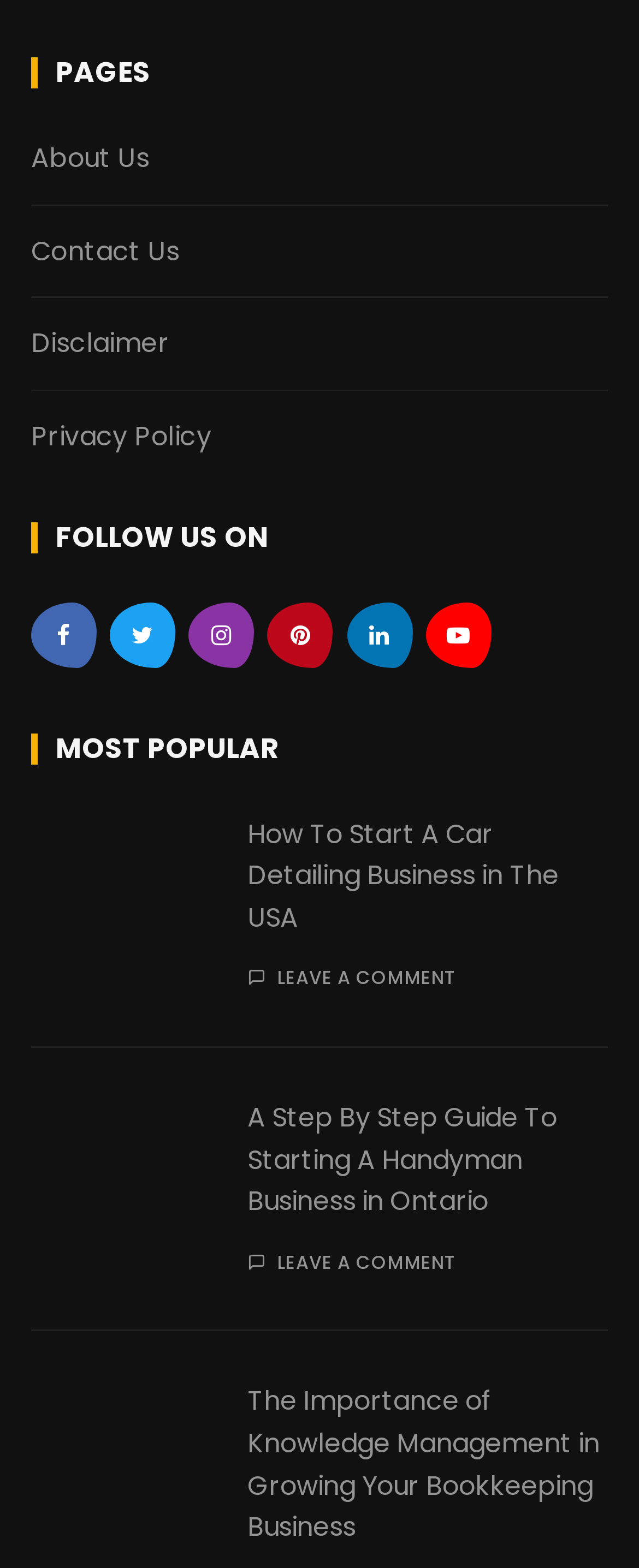Identify the bounding box coordinates of the element to click to follow this instruction: 'Click on About Us'. Ensure the coordinates are four float values between 0 and 1, provided as [left, top, right, bottom].

[0.048, 0.089, 0.234, 0.113]